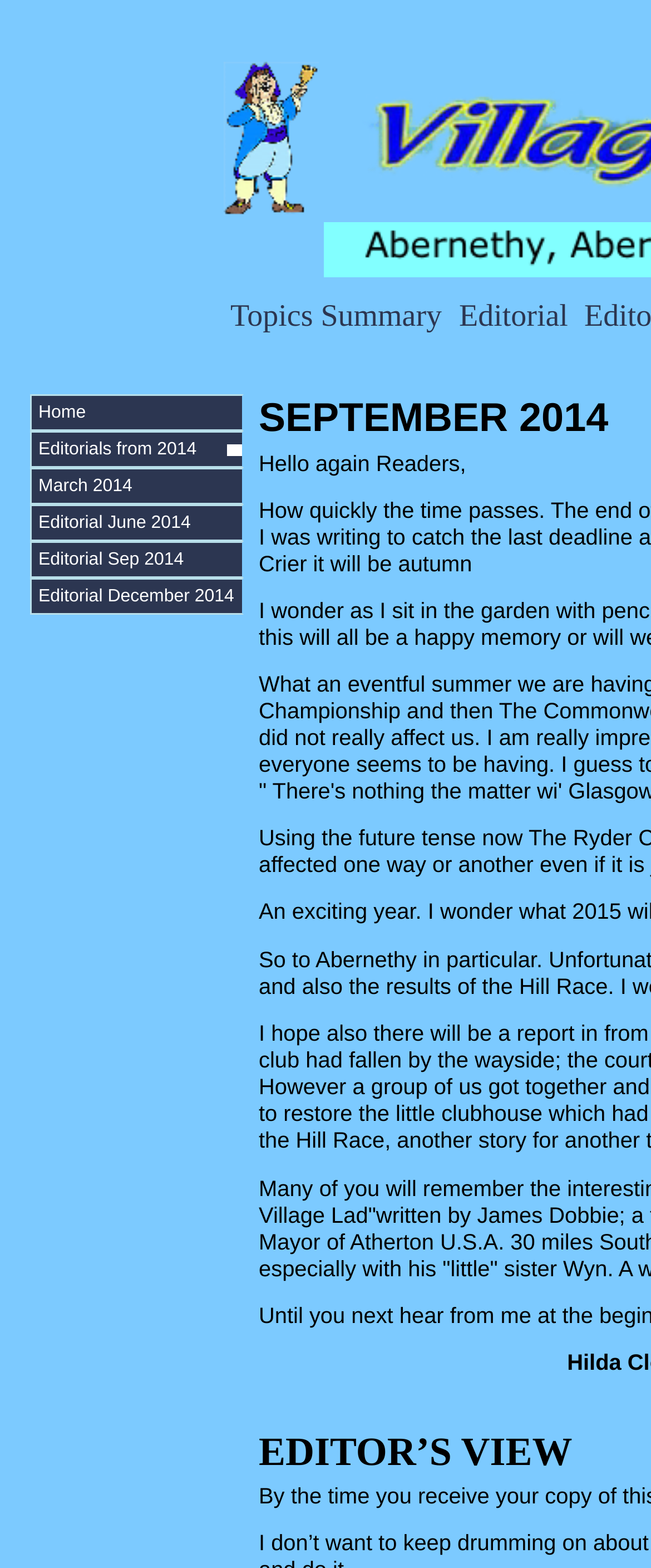Give a short answer using one word or phrase for the question:
How many links are there in the editorial section?

5